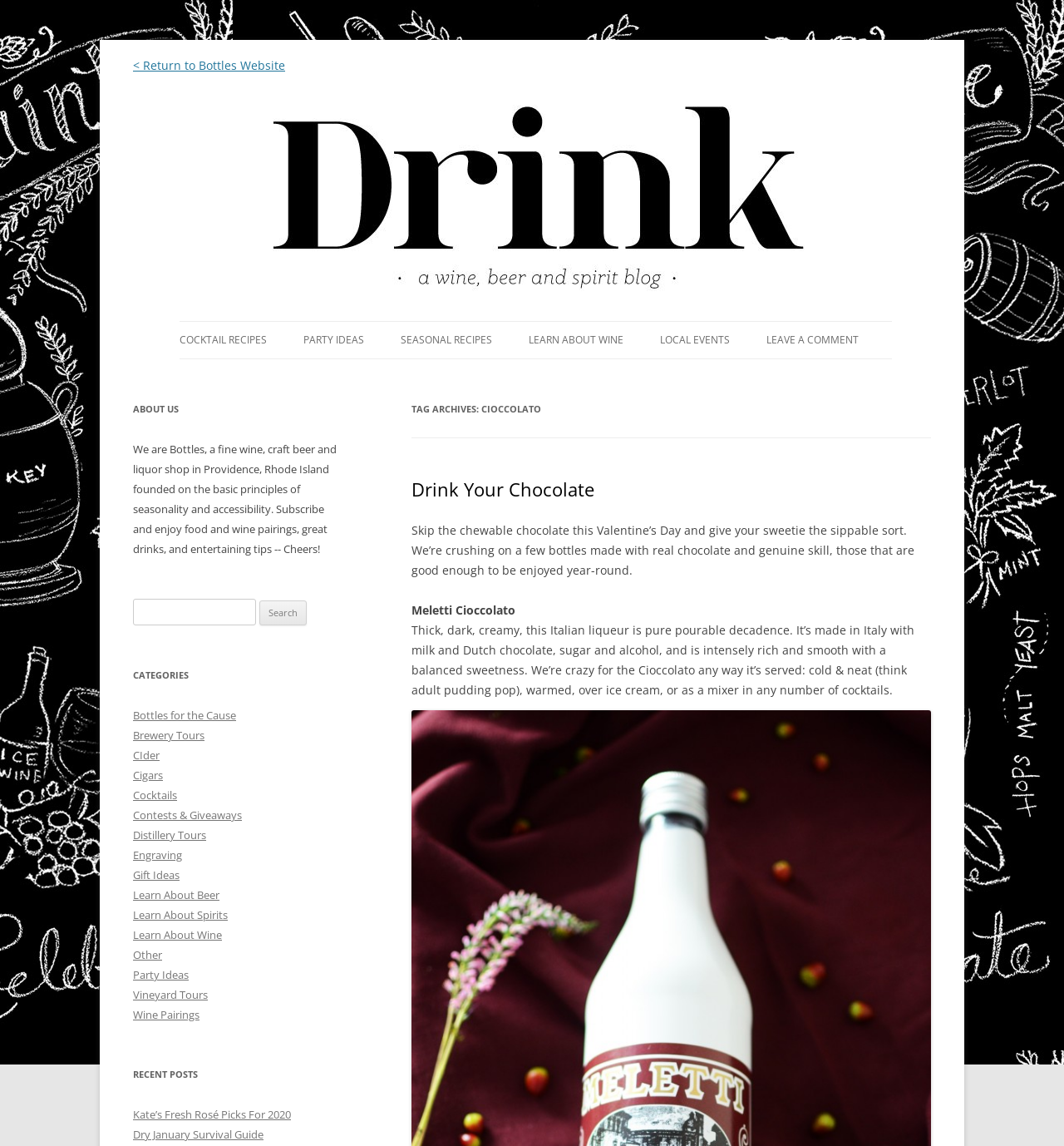For the element described, predict the bounding box coordinates as (top-left x, top-left y, bottom-right x, bottom-right y). All values should be between 0 and 1. Element description: Legal notice

None